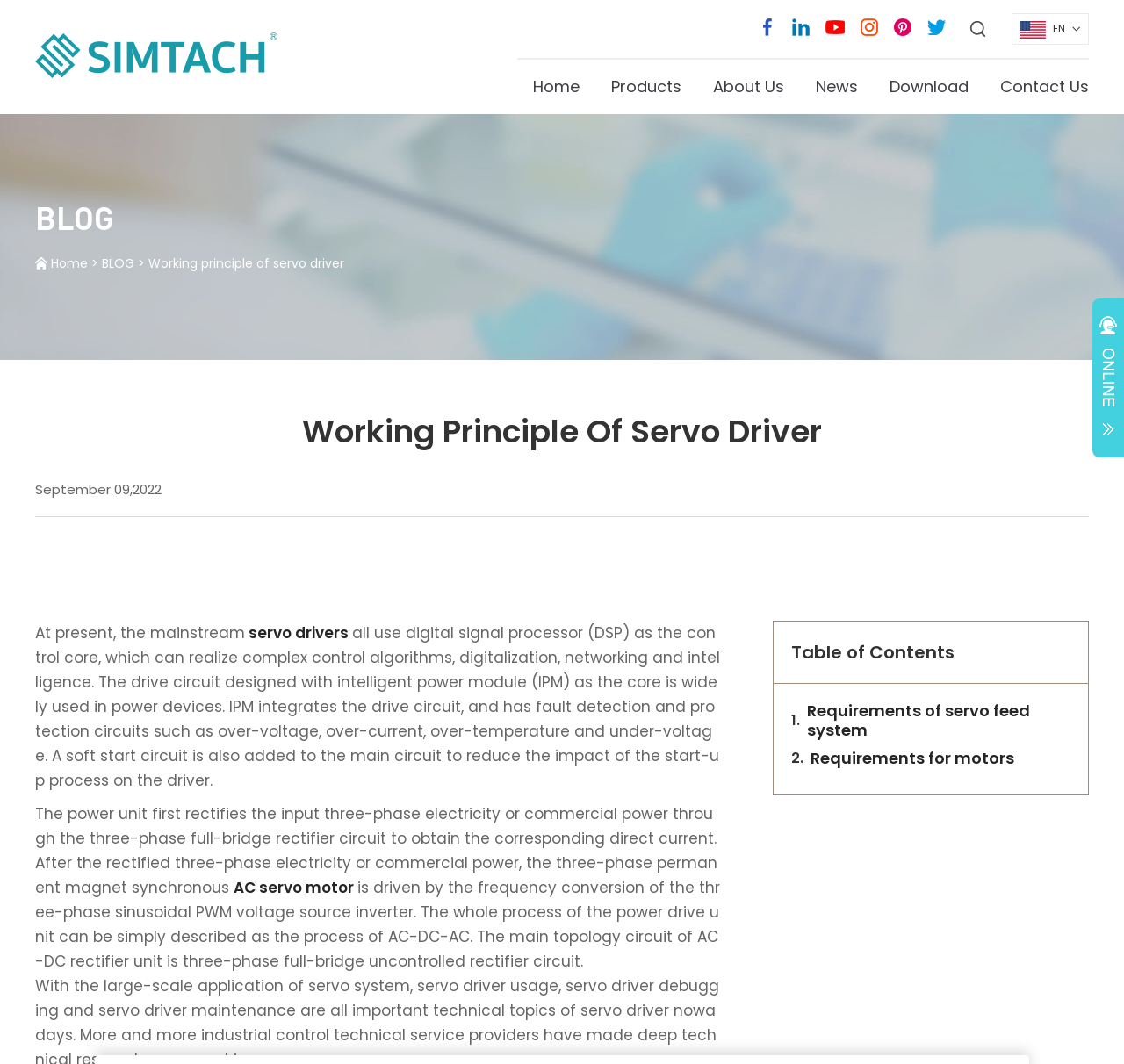From the details in the image, provide a thorough response to the question: What is the core of the drive circuit?

According to the webpage, the drive circuit designed with intelligent power module (IPM) as the core is widely used in power devices. This information can be found in the paragraph that starts with 'At present, the mainstream servo drivers...'.